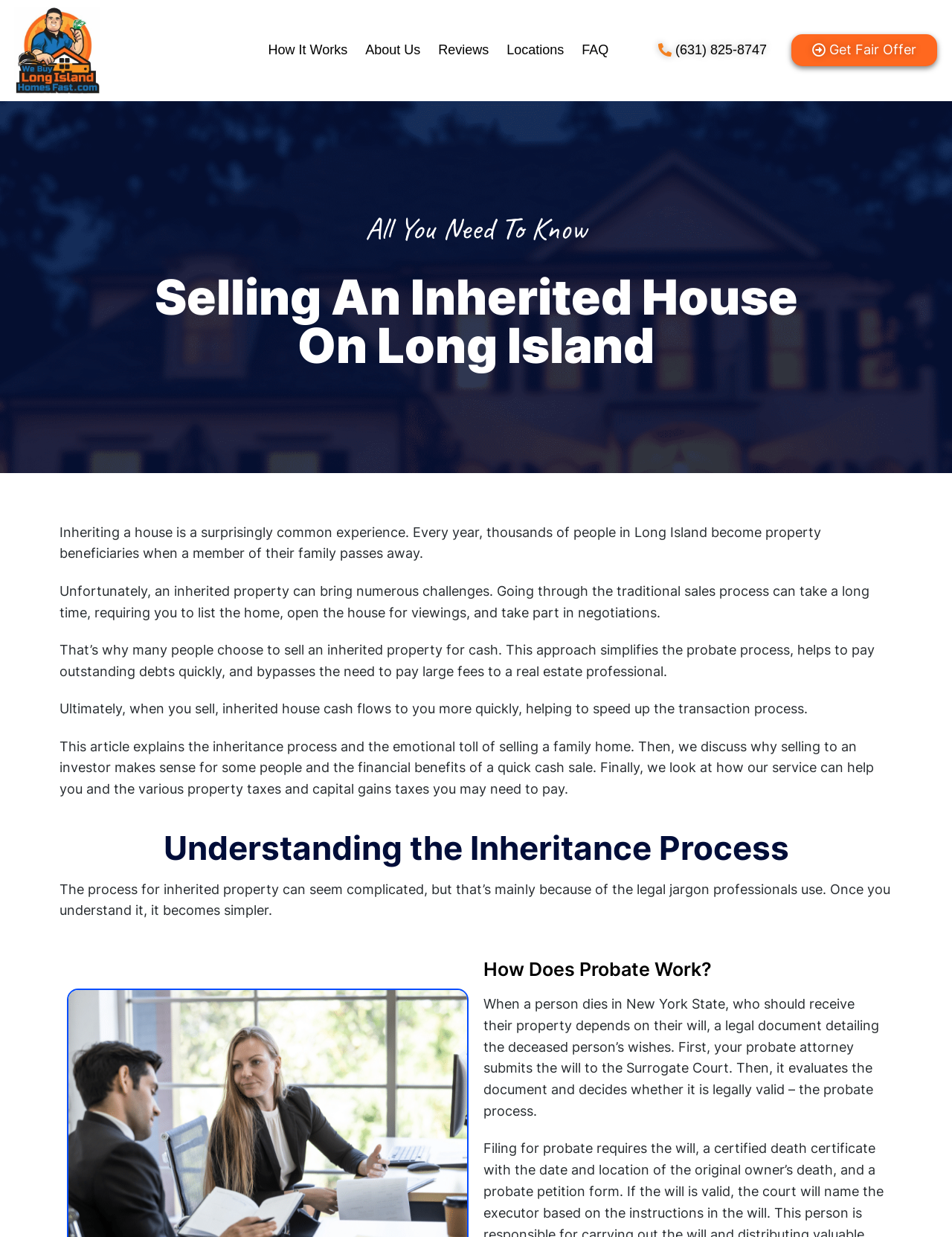Identify the bounding box coordinates of the part that should be clicked to carry out this instruction: "Click the 'We Buy Long Island Homes Fast Logo'".

[0.015, 0.006, 0.105, 0.076]